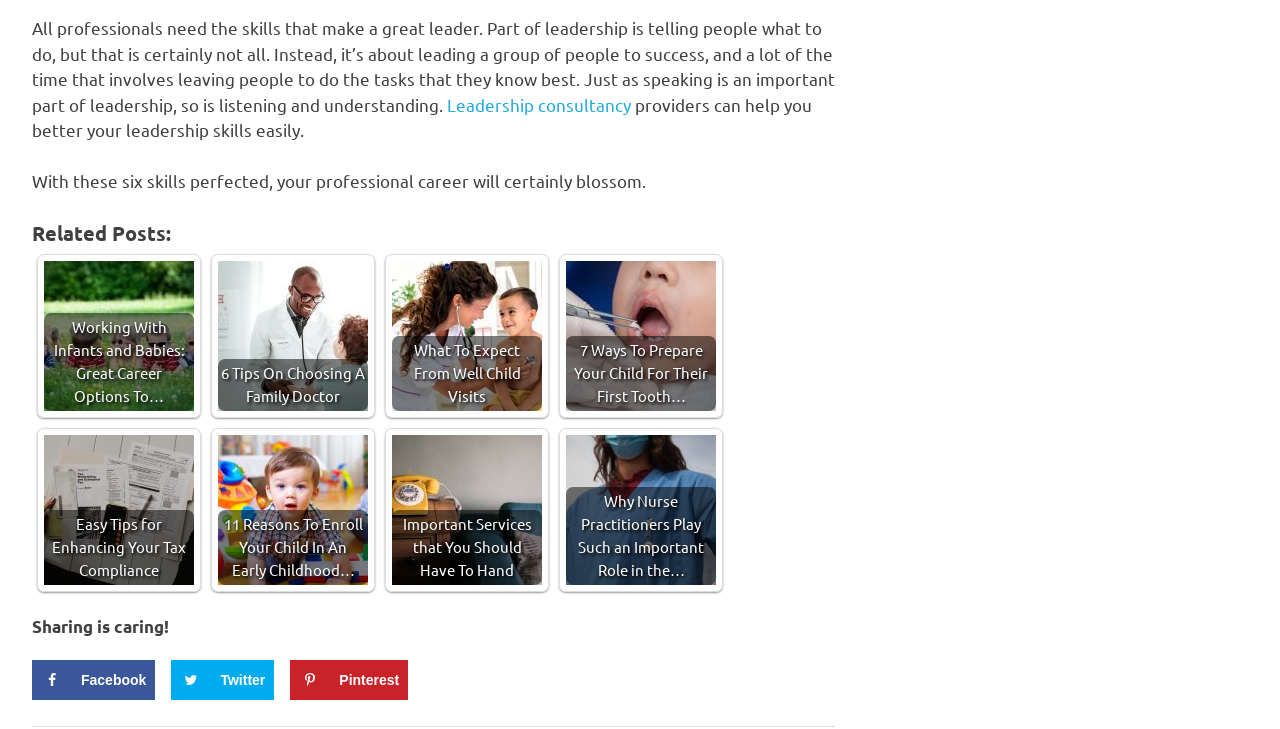What is the main topic of the webpage?
Provide a well-explained and detailed answer to the question.

The webpage appears to be discussing the importance of leadership skills, with a focus on the qualities that make a great leader. The text mentions that leadership involves not only telling people what to do but also listening and understanding, and that it's about leading a group of people to success.